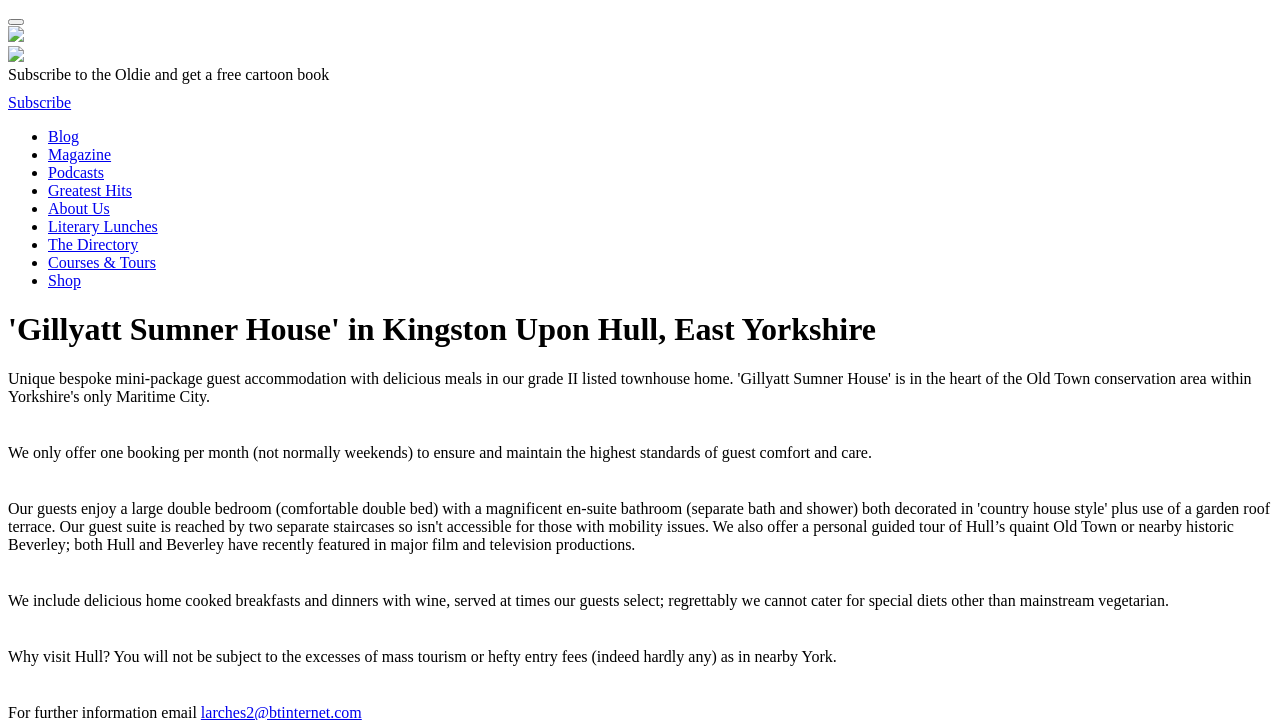Give a one-word or short-phrase answer to the following question: 
What is the frequency of bookings offered per month?

One